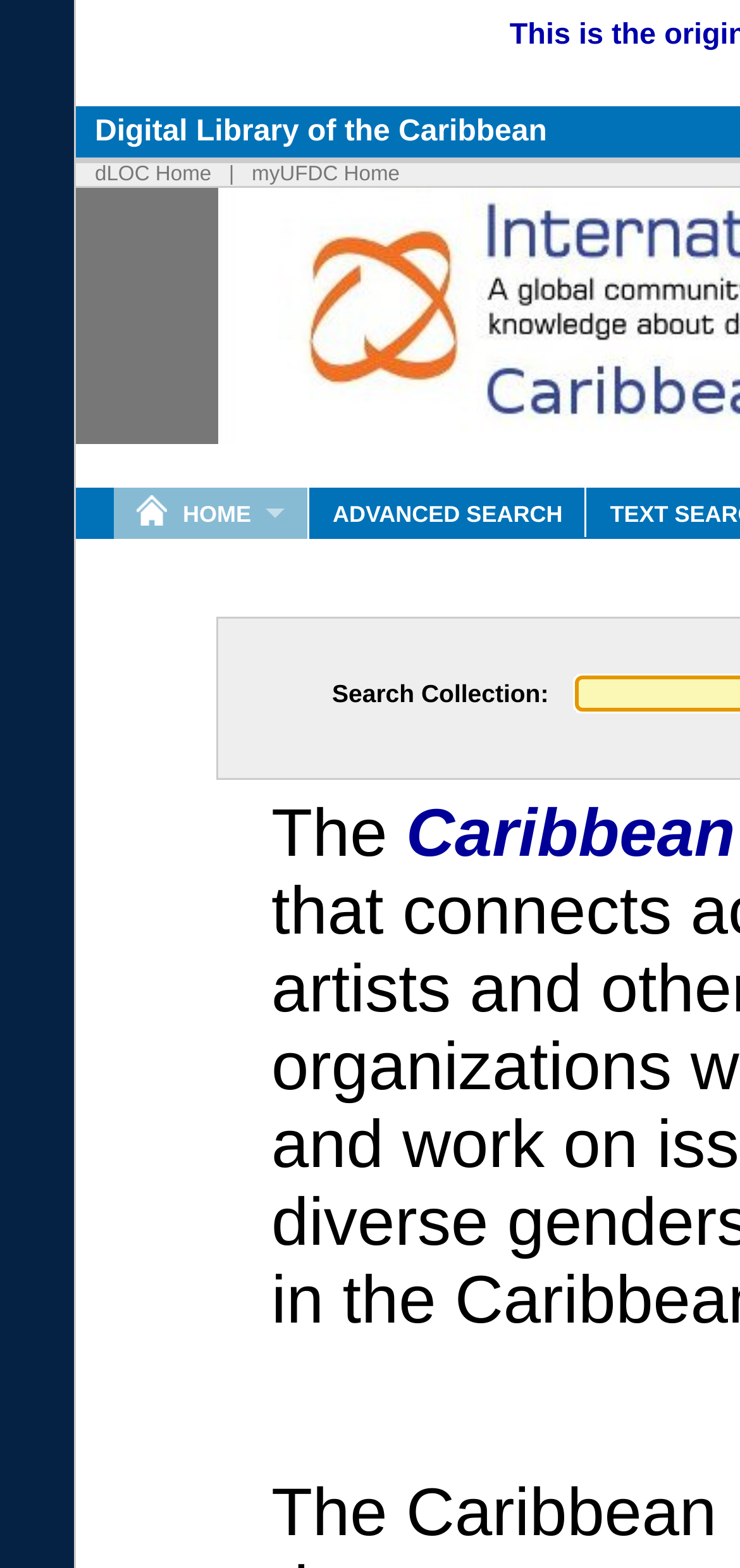Describe all the visual and textual components of the webpage comprehensively.

The webpage is titled "UFDC Home - Caribbean IRN" and appears to be a digital library or repository. At the top-left corner, there is a "Skip to main content" link, followed by three links in a row: "Digital Library of the Caribbean", "dLOC Home", and "myUFDC Home". 

Below these links, there is a heading that reads "Home - Caribbean IRN". Further down, there is another heading titled "Aggregation menu". Under this heading, there are two links: "Home HOME" with a small "Home" icon to its right, and "ADVANCED SEARCH" to its right. 

Below the "Aggregation menu" section, there is a search function with a label "Search Collection:" and a text input field. To the left of the search function, there is a single word "The", which may be part of a larger text or a navigation element.